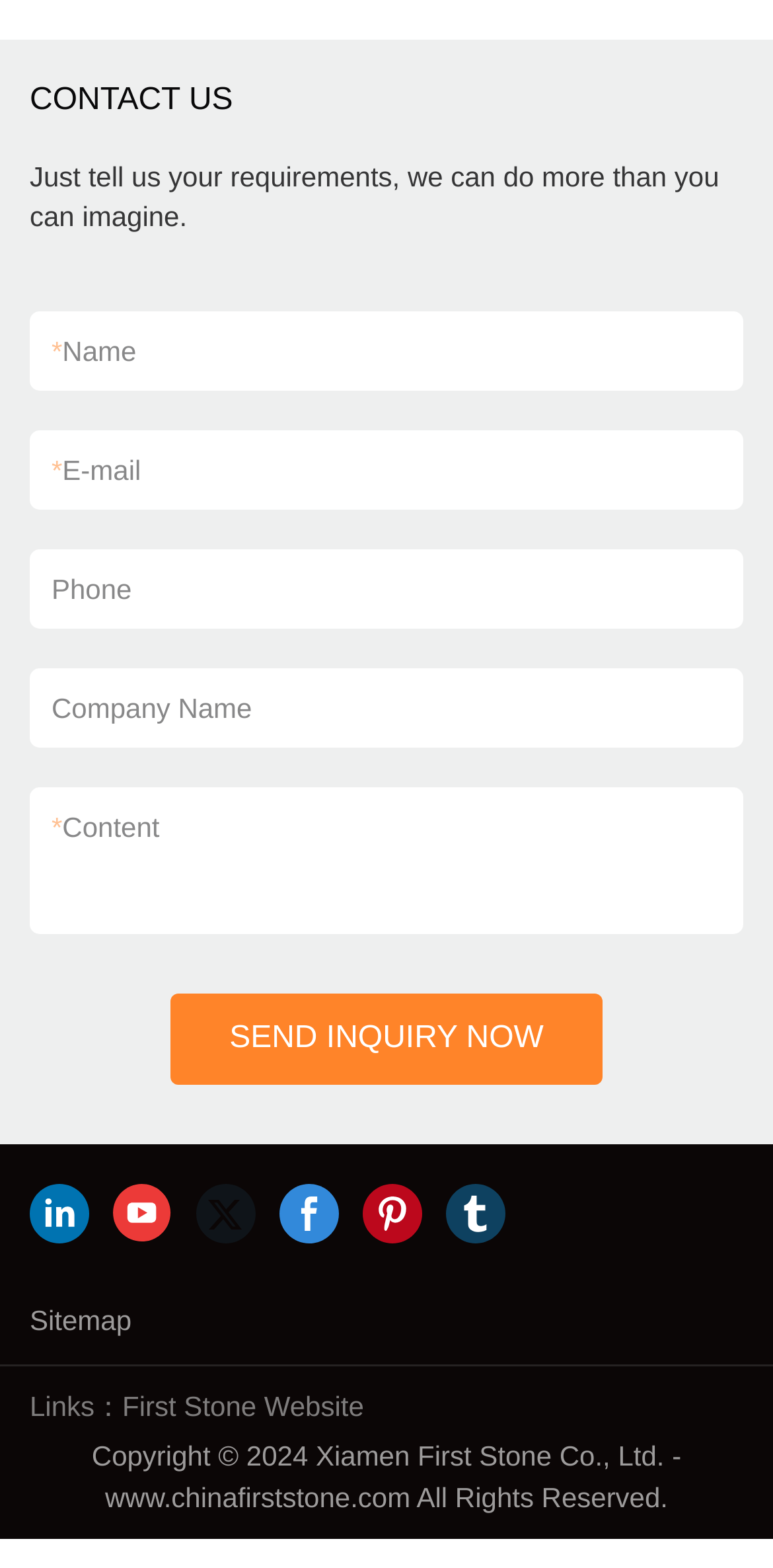Use a single word or phrase to answer the question:
What is the company name mentioned in the copyright section?

Xiamen First Stone Co., Ltd.